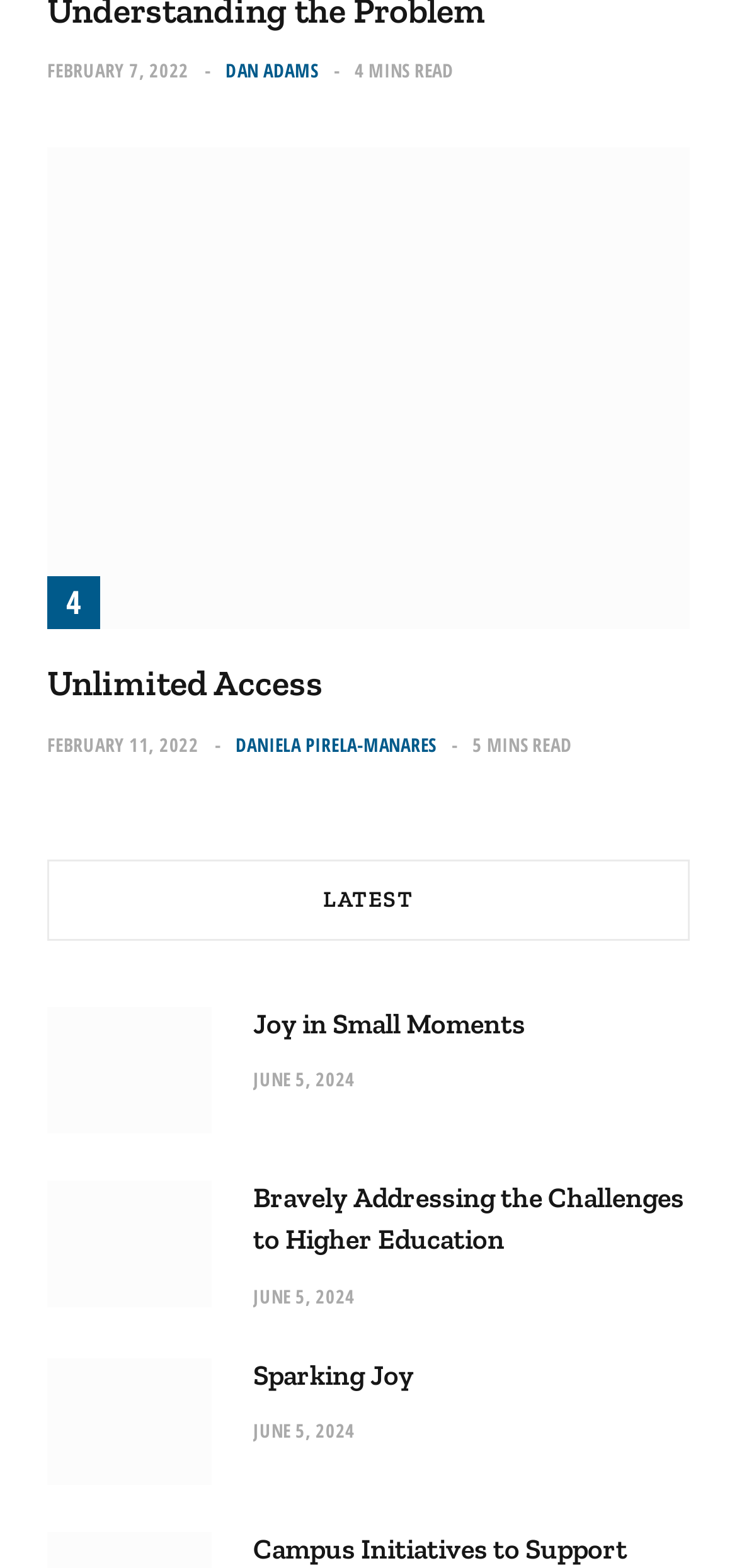How many articles are on this page?
Look at the image and respond with a single word or a short phrase.

6